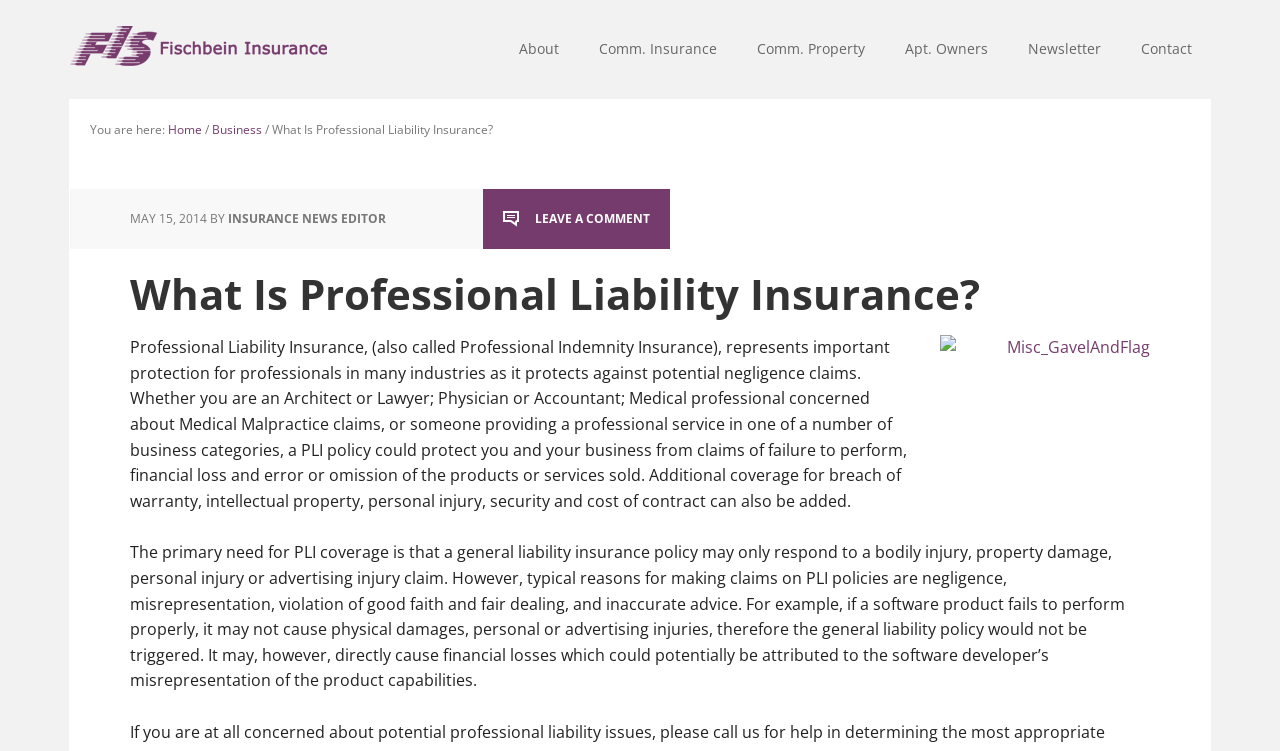Produce a meticulous description of the webpage.

The webpage is about Professional Liability Insurance, with the title "What Is Professional Liability Insurance?" at the top. Below the title, there is a heading "Fischbein Insurance" with a link to it. 

On the top navigation bar, there are several links, including "About", "Comm. Insurance", "Comm. Property", "Apt. Owners", "Newsletter", and "Contact", arranged from left to right. 

Below the navigation bar, there is a breadcrumb trail showing the current page's location, with links to "Home" and "Business" and a separator in between. The current page's title "What Is Professional Liability Insurance?" is also shown in the breadcrumb trail.

The main content of the page is divided into two sections. The top section has a header with the title "What Is Professional Liability Insurance?" and a timestamp "MAY 15, 2014" on the left, and a link to "INSURANCE NEWS EDITOR" and a link to "LEAVE A COMMENT" on the right. Below the header, there is an image of a gavel and a flag.

The bottom section of the main content has two paragraphs of text explaining what Professional Liability Insurance is and its importance. The text describes the protection it provides against negligence claims, the types of professionals who need it, and the additional coverage it can provide. The second paragraph explains the primary need for PLI coverage and gives an example of a software product failure that may not be covered by a general liability insurance policy.